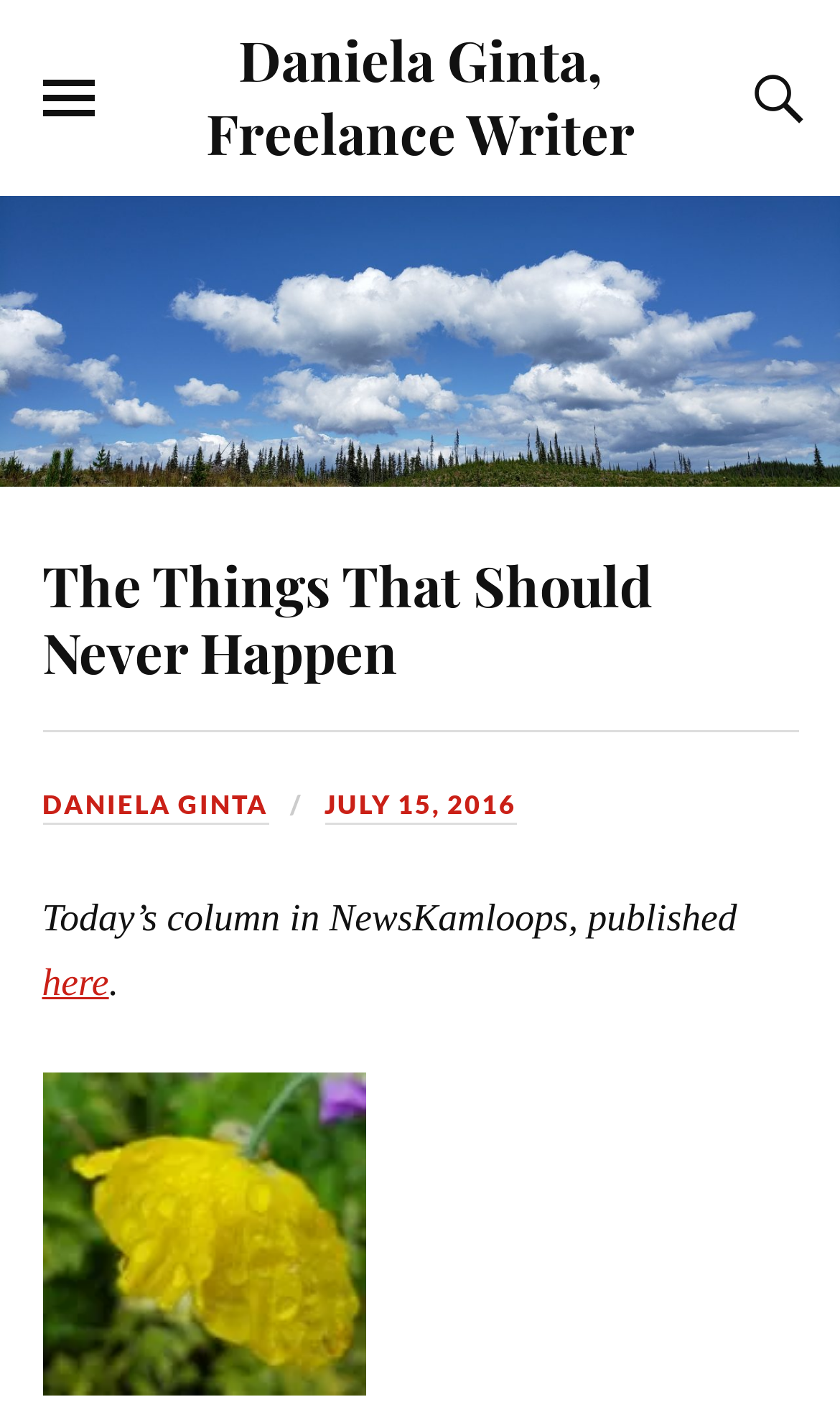Could you identify the text that serves as the heading for this webpage?

The Things That Should Never Happen